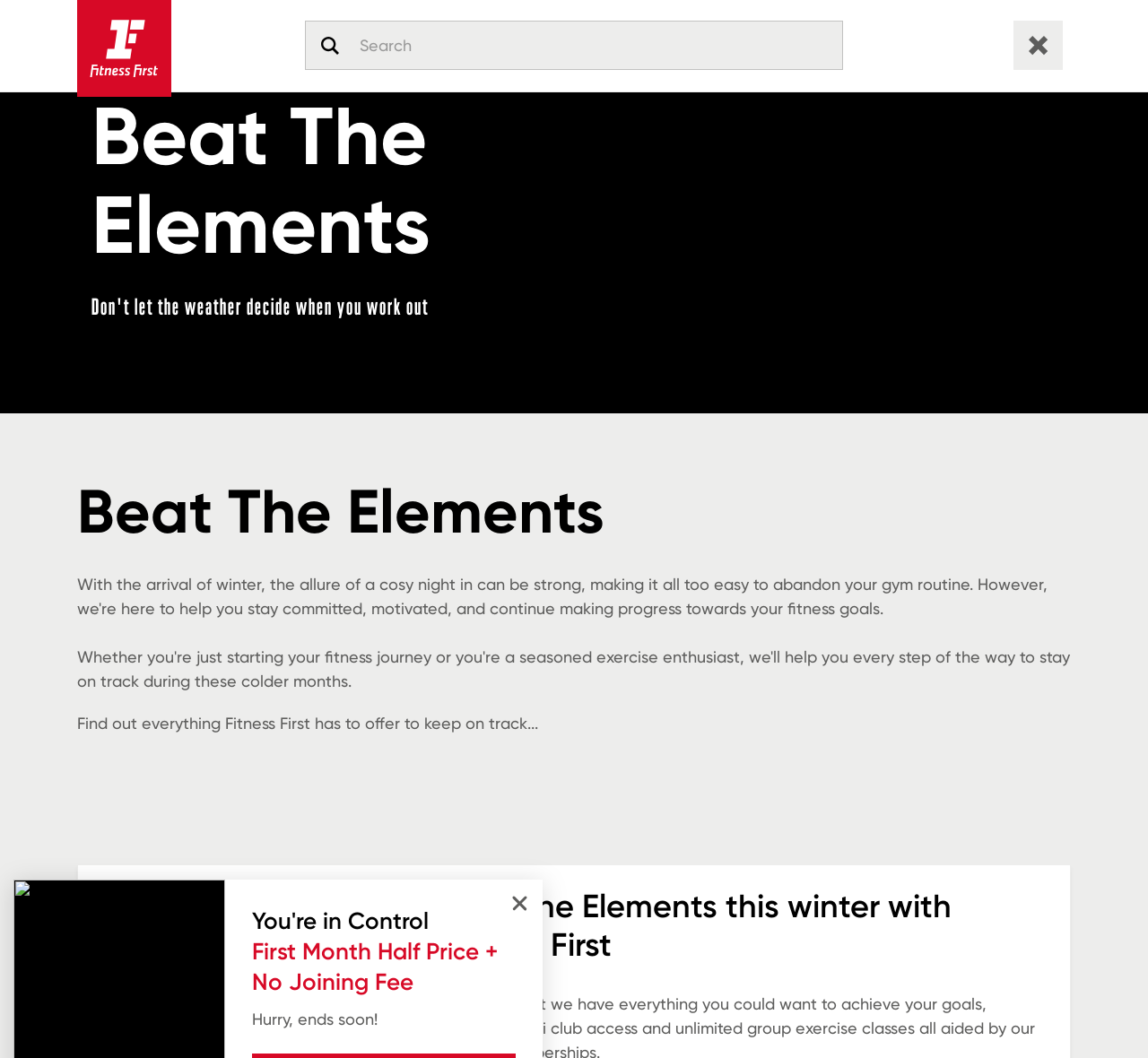Please identify the bounding box coordinates of the element on the webpage that should be clicked to follow this instruction: "View the Home page". The bounding box coordinates should be given as four float numbers between 0 and 1, formatted as [left, top, right, bottom].

[0.067, 0.0, 0.152, 0.092]